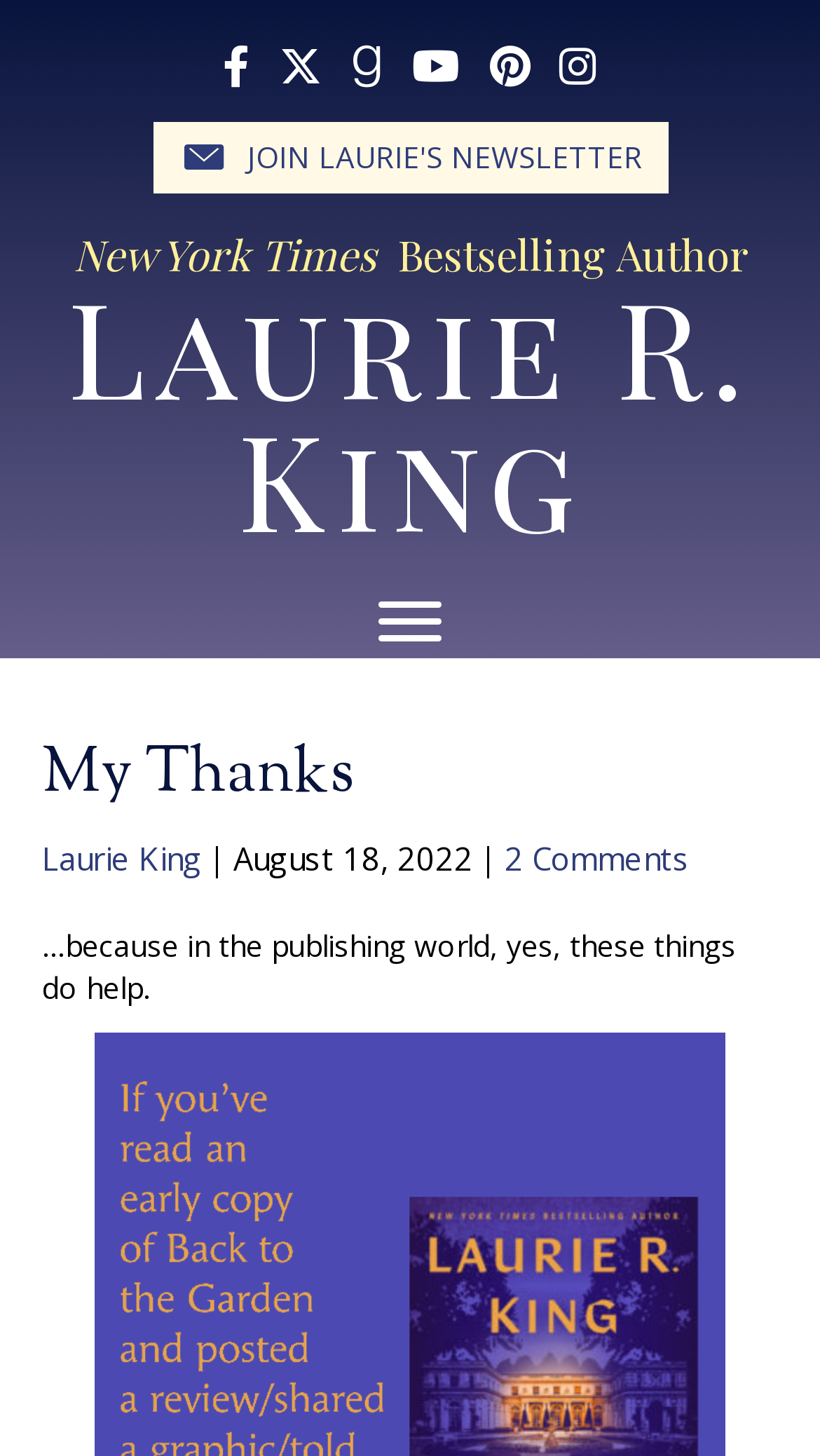Explain the webpage in detail, including its primary components.

The webpage is about author Laurie R. King, with a prominent heading "New York Times Bestselling Author" at the top, followed by a larger heading "Laurie R. King" below it. 

On the top right, there is a button "Join Laurie's Newsletter". 

On the left side, there is a menu button labeled "Menu". When expanded, it reveals a heading "My Thanks" and a link "Laurie King" followed by a separator "|" and a date "August 18, 2022". 

Below the author's name, there is a paragraph of text that reads "…because in the publishing world, yes, these things do help."